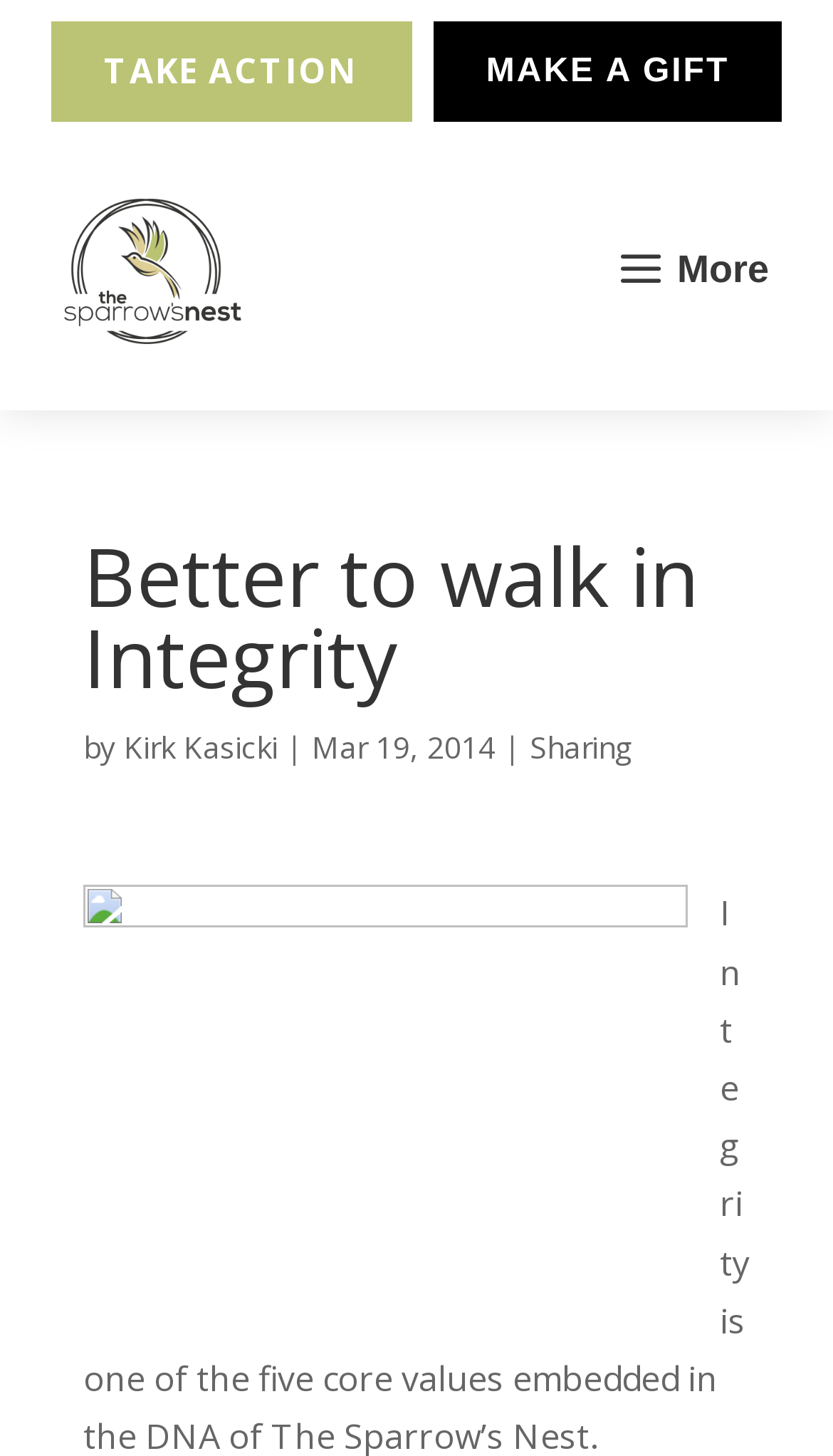What is the purpose of the 'TAKE ACTION' link?
Answer with a single word or short phrase according to what you see in the image.

To take action